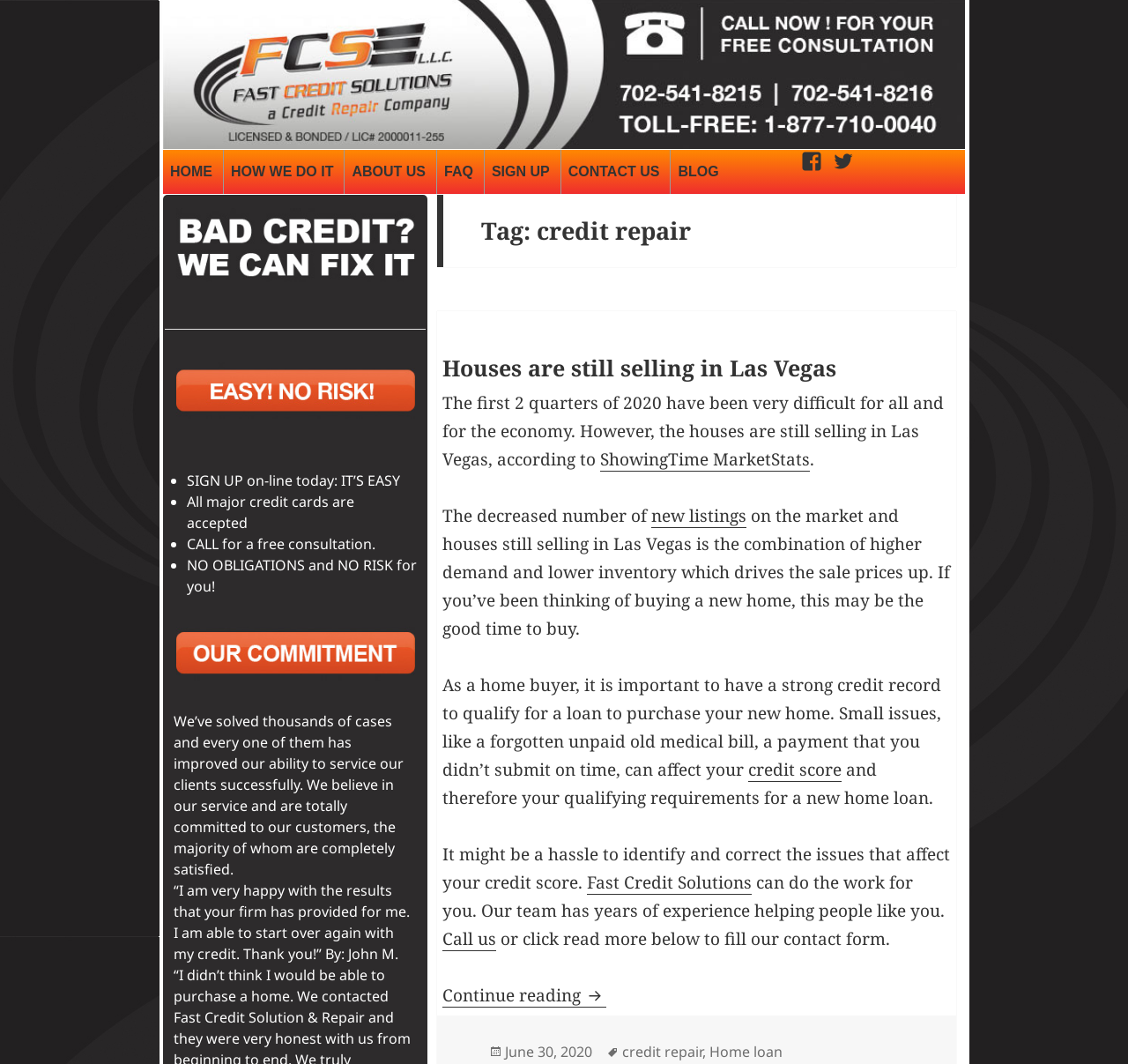Specify the bounding box coordinates of the region I need to click to perform the following instruction: "Click CONTACT US". The coordinates must be four float numbers in the range of 0 to 1, i.e., [left, top, right, bottom].

[0.497, 0.141, 0.591, 0.182]